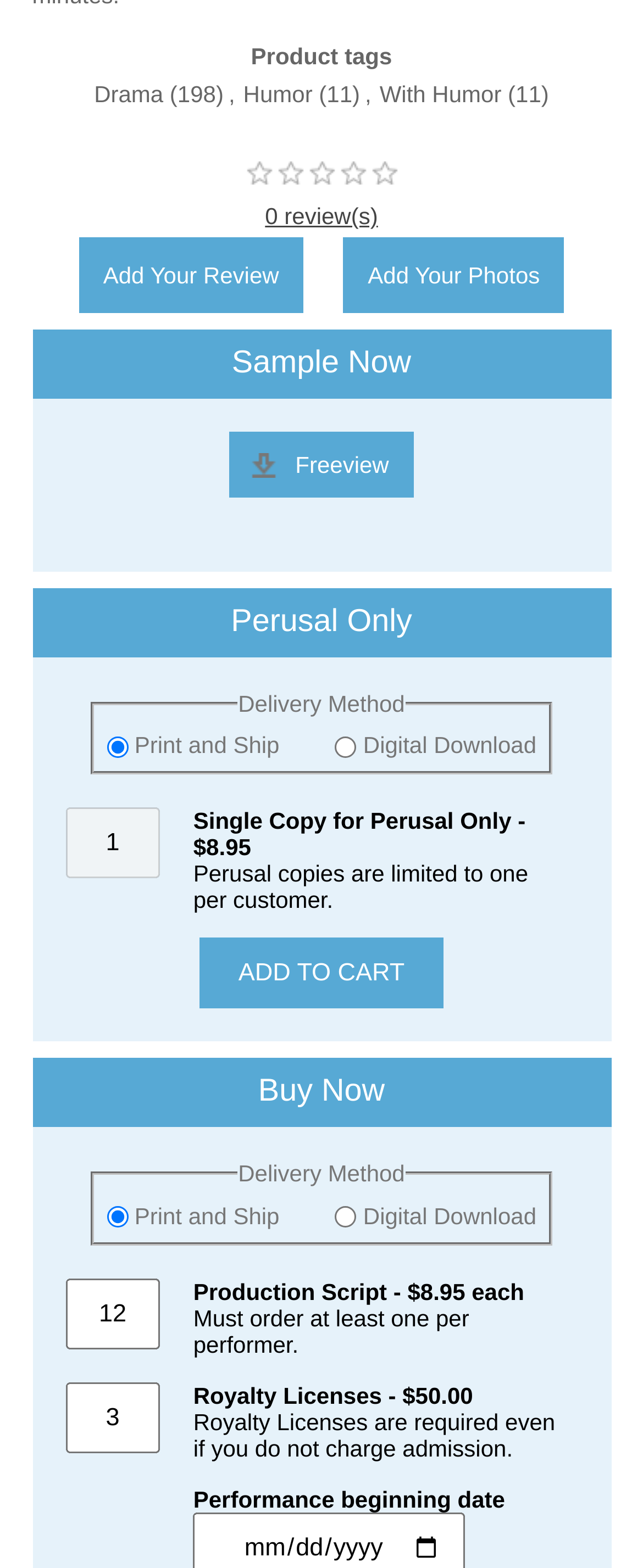Predict the bounding box coordinates of the UI element that matches this description: "With Humor". The coordinates should be in the format [left, top, right, bottom] with each value between 0 and 1.

[0.59, 0.047, 0.78, 0.073]